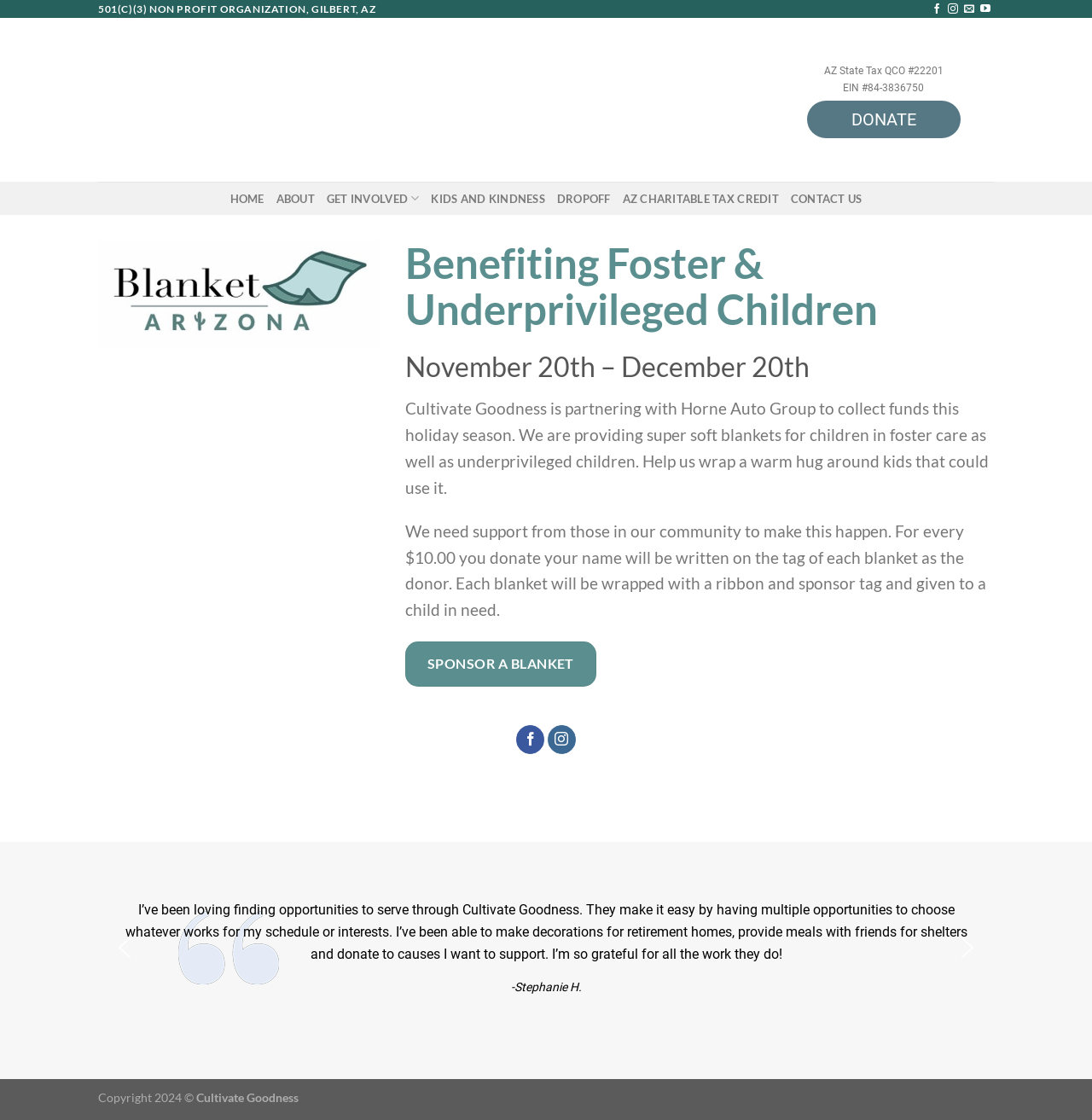Show me the bounding box coordinates of the clickable region to achieve the task as per the instruction: "Sponsor a blanket".

[0.371, 0.573, 0.546, 0.613]